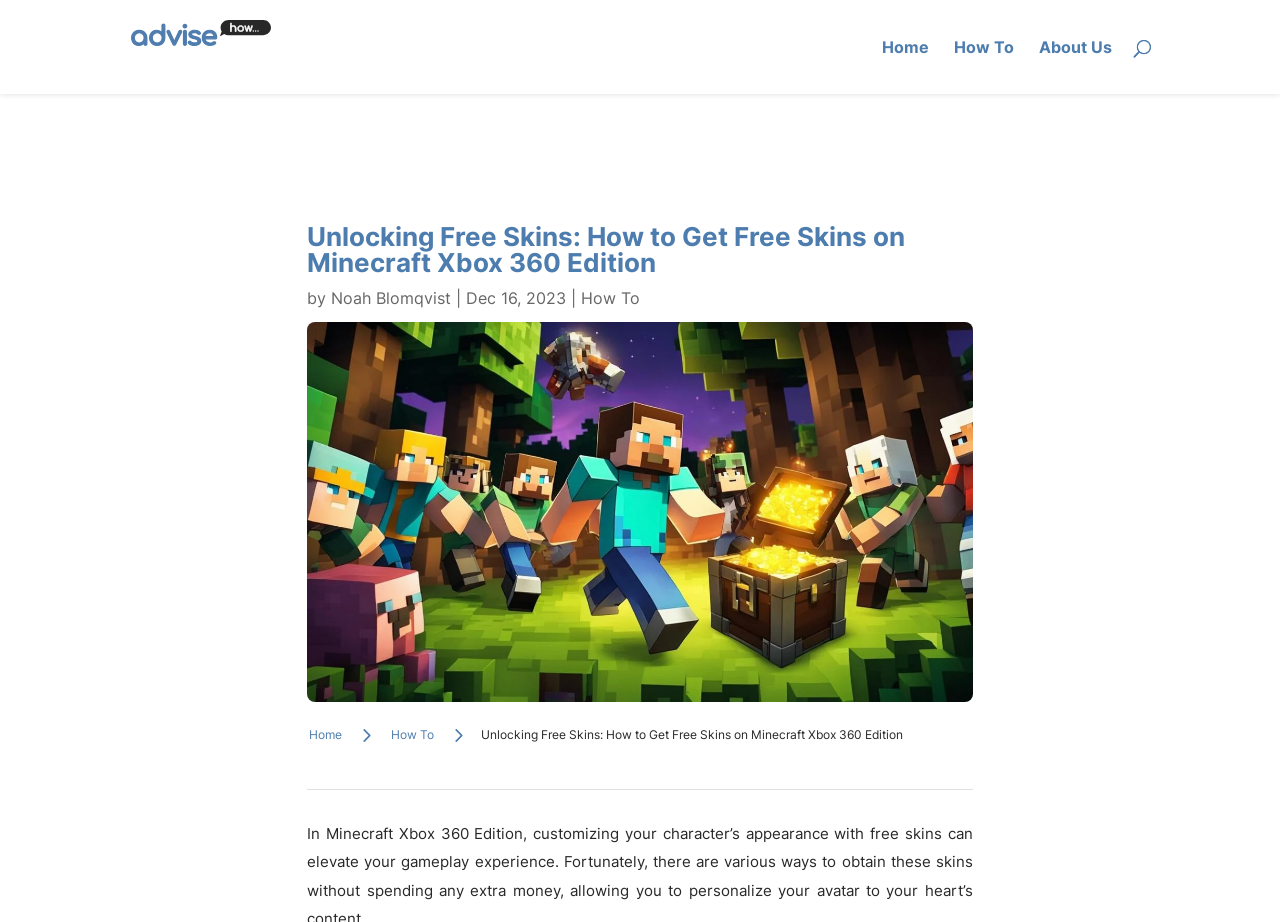Locate the UI element described as follows: "alt="advisehow.com // How to..."". Return the bounding box coordinates as four float numbers between 0 and 1 in the order [left, top, right, bottom].

[0.102, 0.039, 0.258, 0.06]